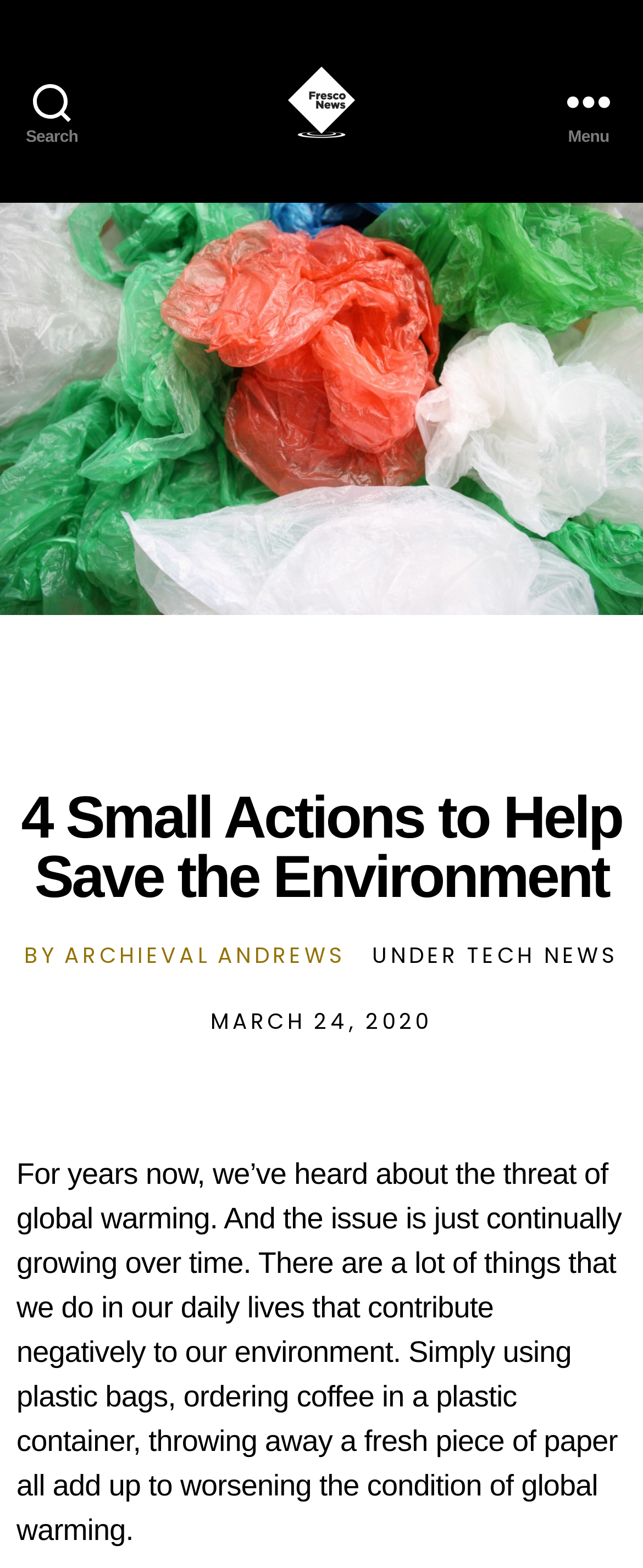When was the article published?
Refer to the screenshot and deliver a thorough answer to the question presented.

The publication date of the article is mentioned in the time element which contains the text 'MARCH 24, 2020'.